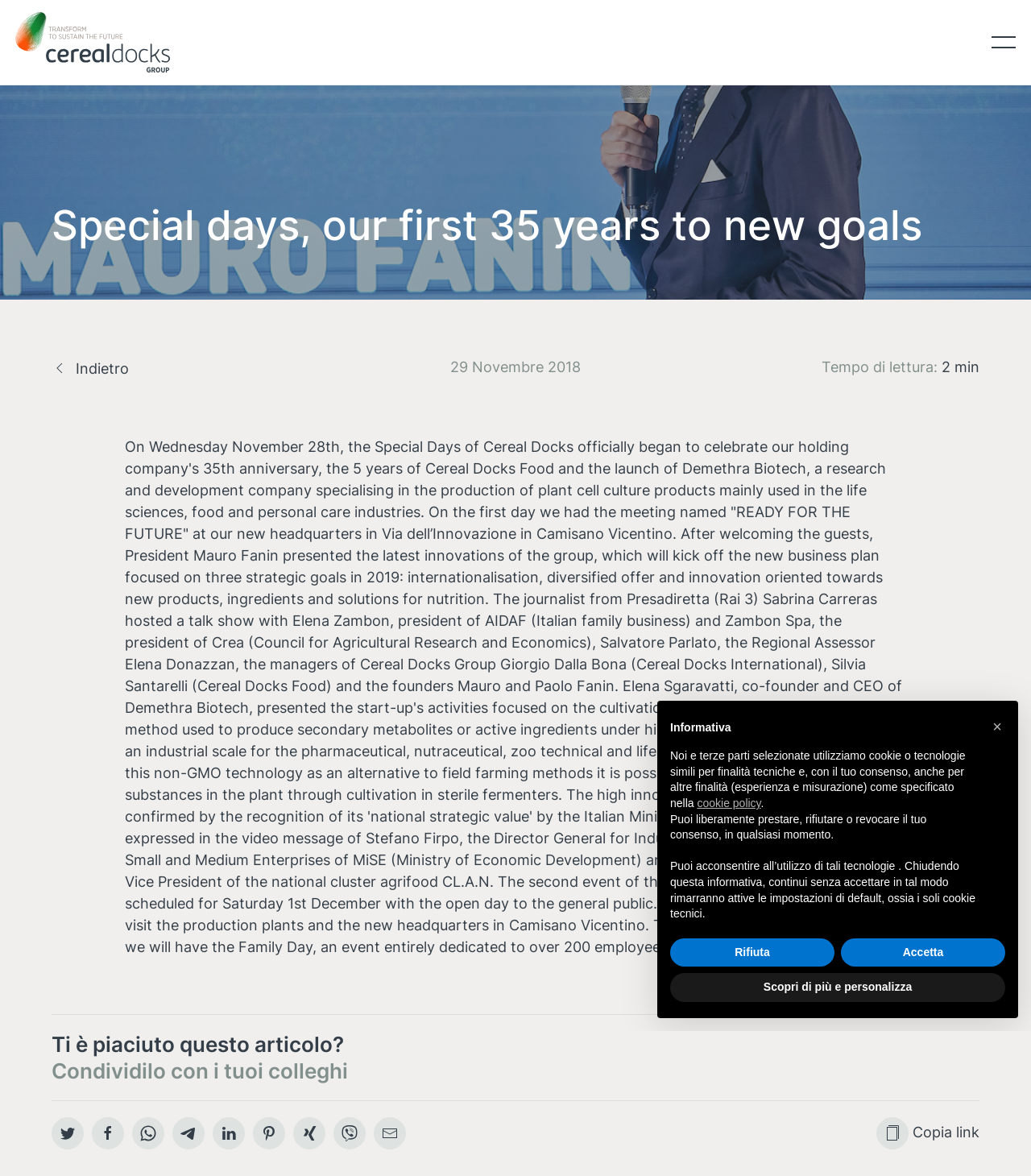Locate the bounding box coordinates of the clickable part needed for the task: "Read the previous article".

[0.05, 0.304, 0.125, 0.322]